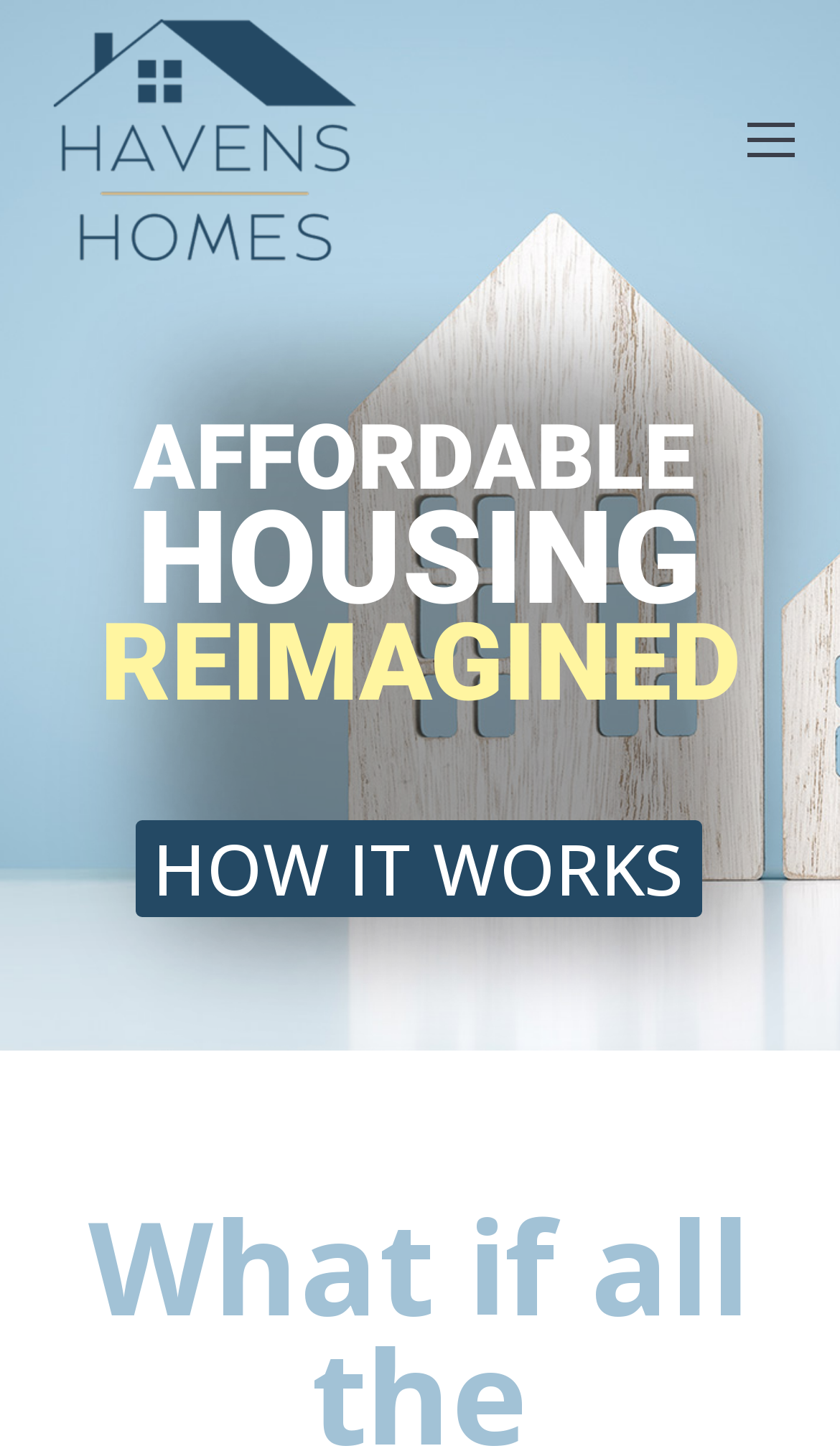What is the company name?
Look at the image and respond with a one-word or short phrase answer.

Havens Homes, LLC